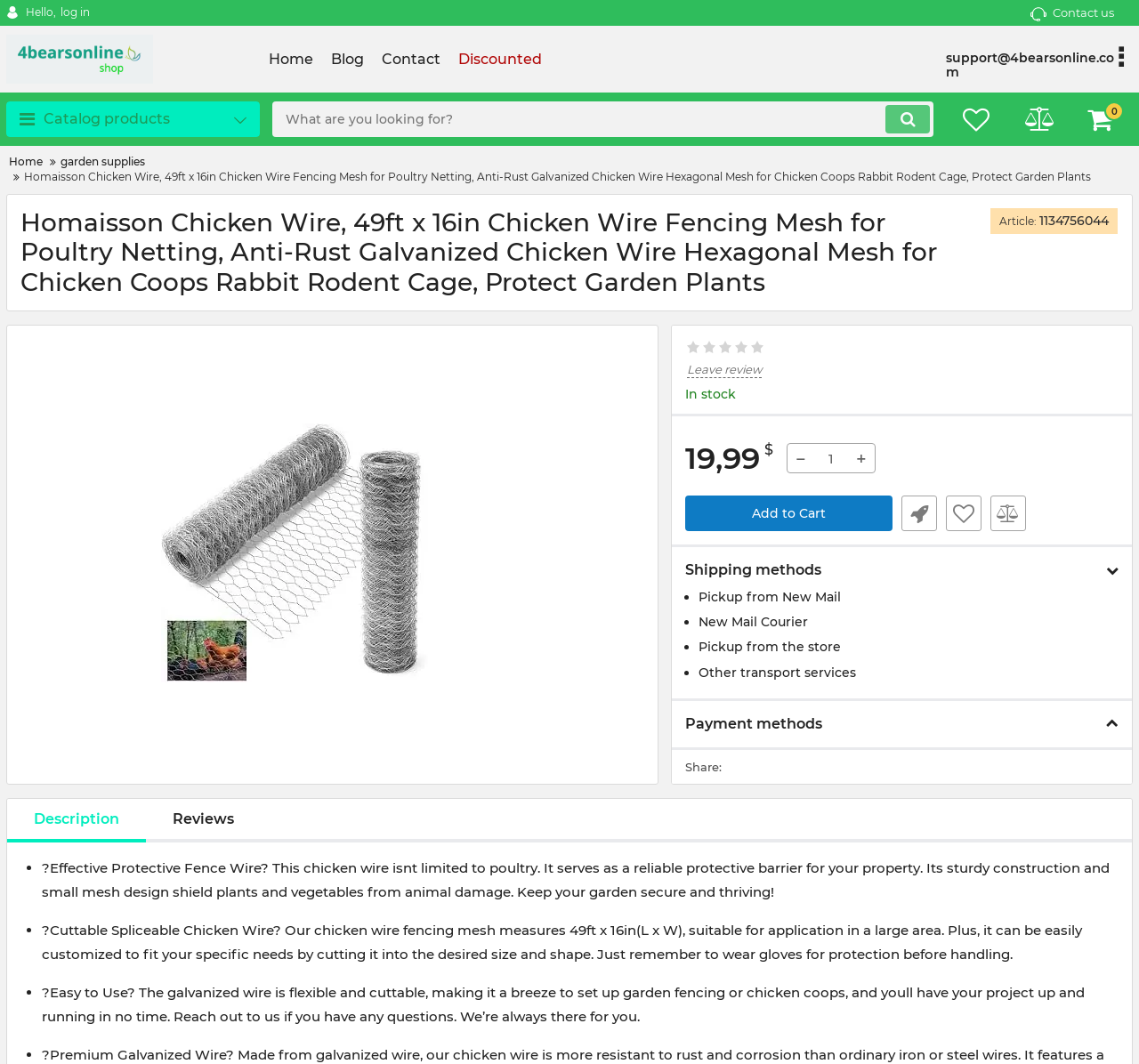Identify the first-level heading on the webpage and generate its text content.

Homaisson Chicken Wire, 49ft x 16in Chicken Wire Fencing Mesh for Poultry Netting, Anti-Rust Galvanized Chicken Wire Hexagonal Mesh for Chicken Coops Rabbit Rodent Cage, Protect Garden Plants